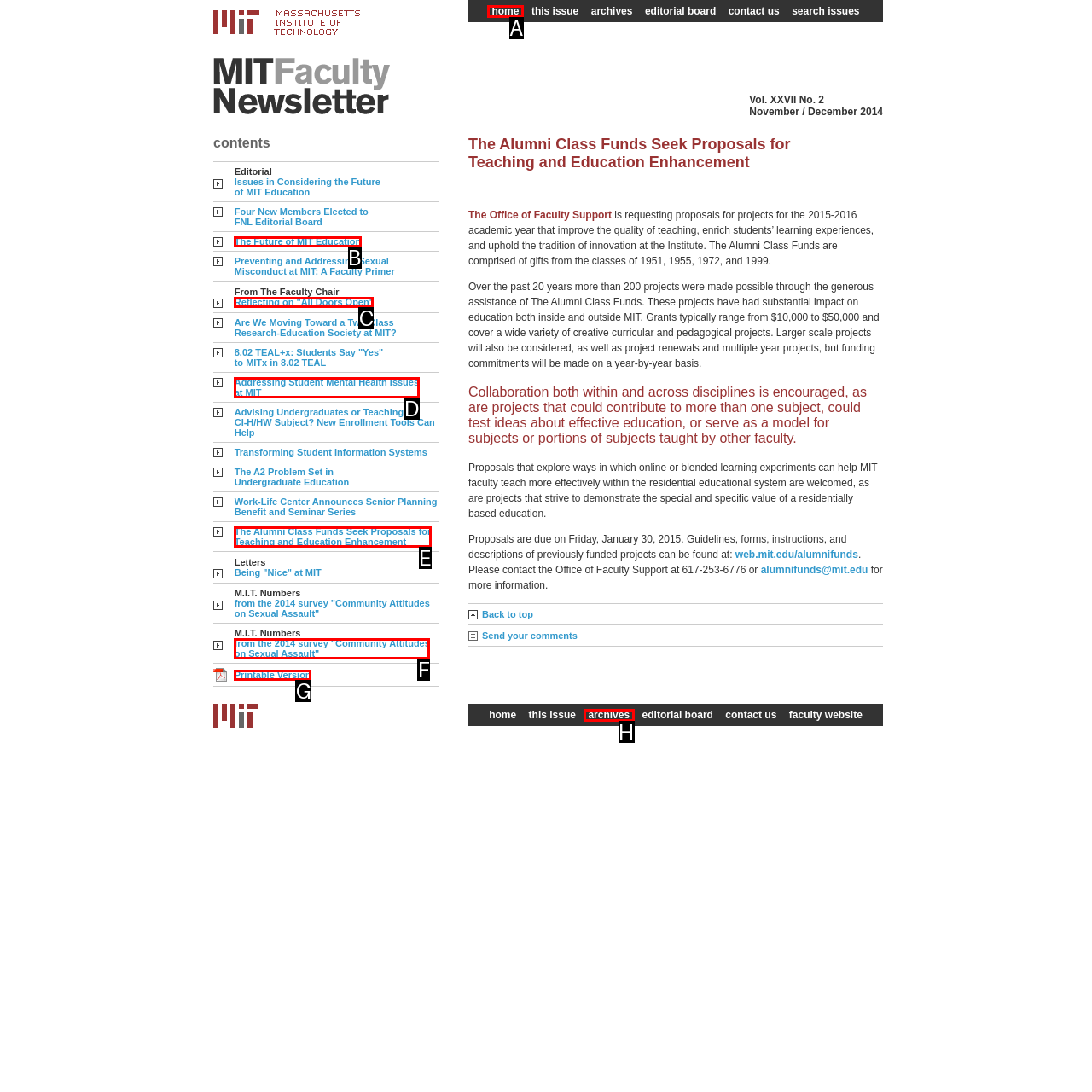From the provided choices, determine which option matches the description: Reflecting on "All Doors Open". Respond with the letter of the correct choice directly.

C